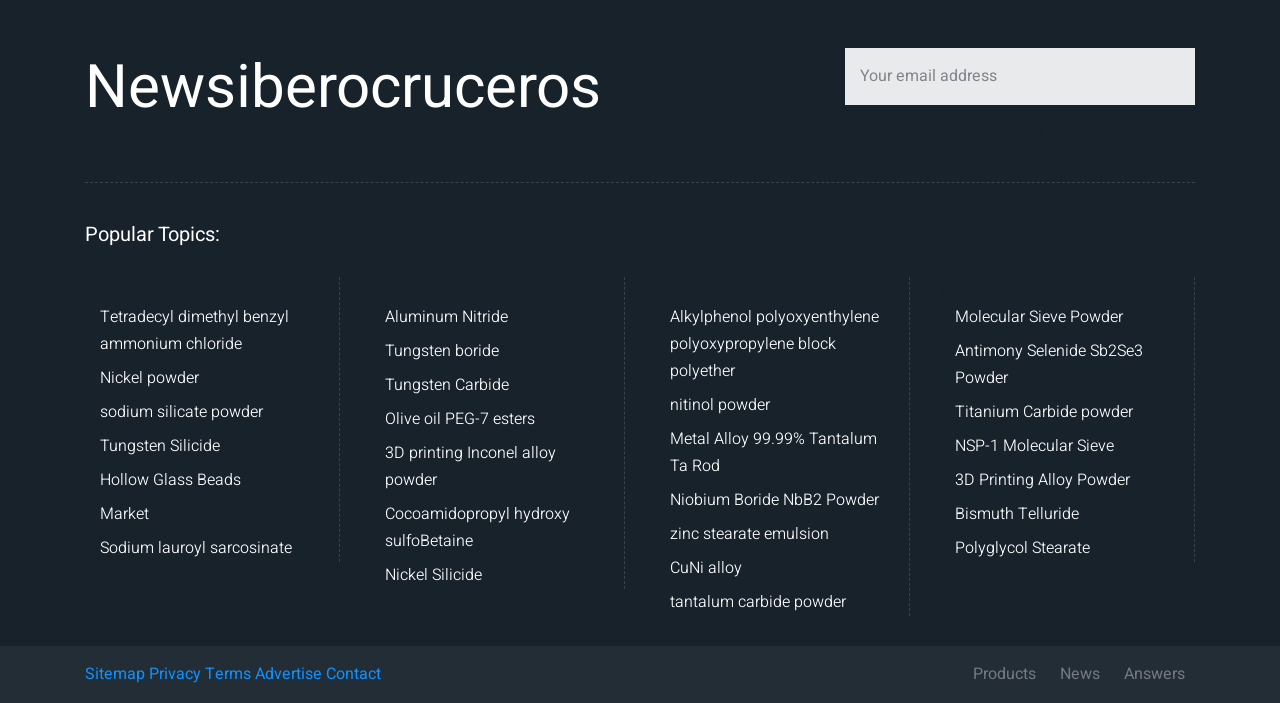Provide a one-word or short-phrase response to the question:
How many links are listed under 'Popular Topics:'?

15